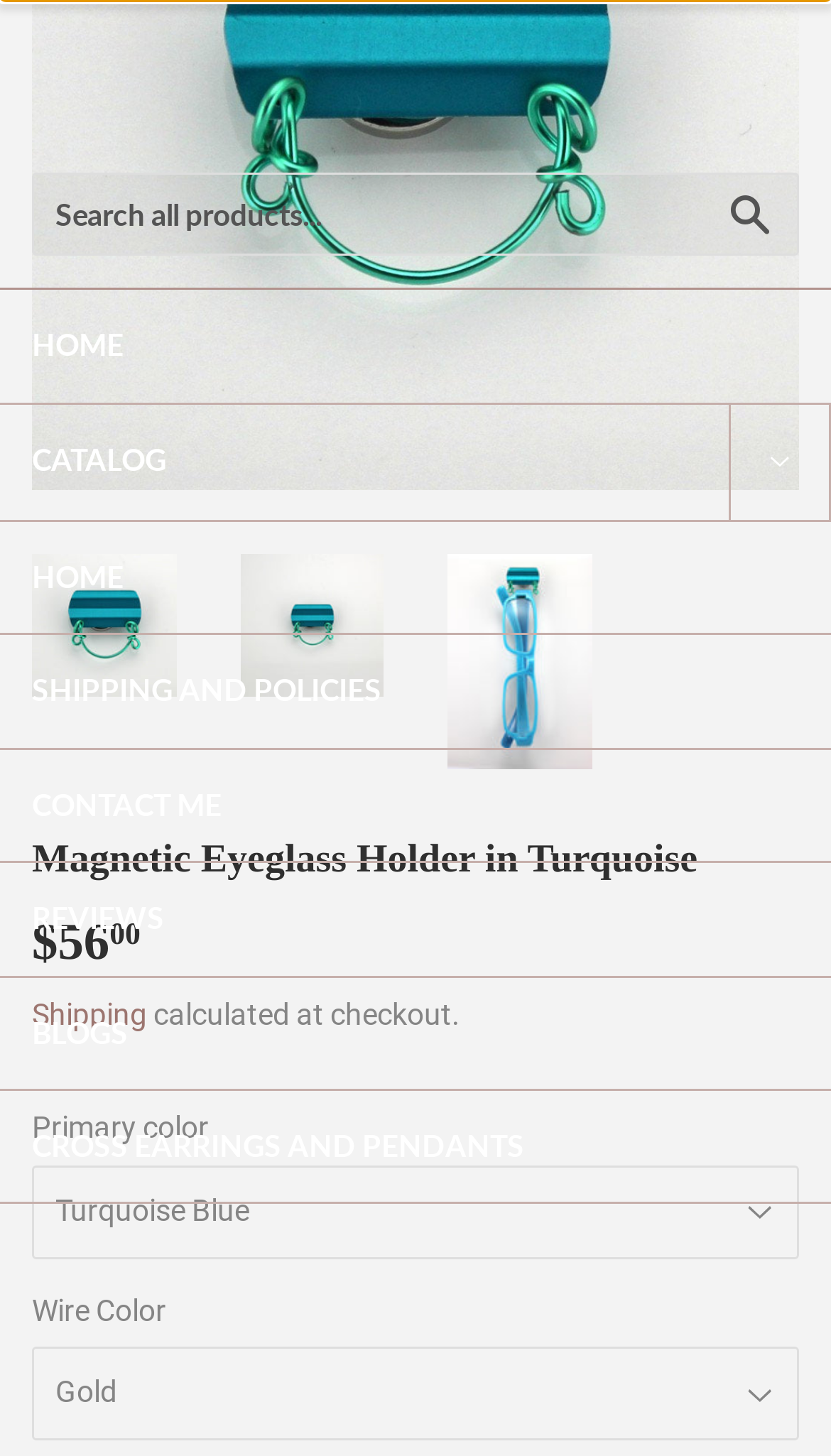Please give a one-word or short phrase response to the following question: 
What is the name of the product on this page?

Magnetic Eyeglass Holder